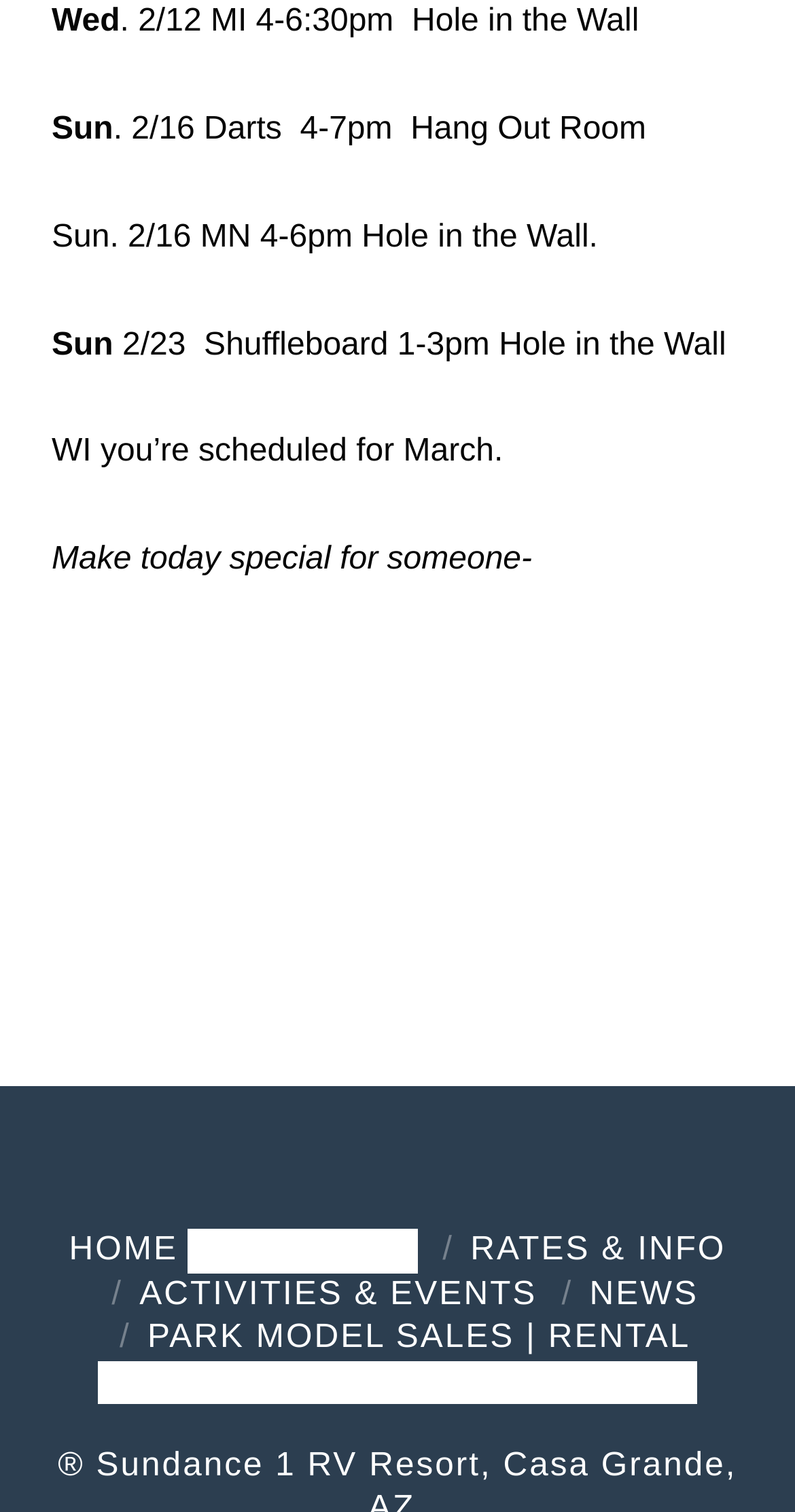What is the activity scheduled on Sun. 2/16?
Please give a detailed and elaborate answer to the question based on the image.

By examining the StaticText elements, I found the activity scheduled on Sun. 2/16 is mentioned as 'Sun. 2/16 MN 4-6pm Hole in the Wall.', so the answer is MN 4-6pm.